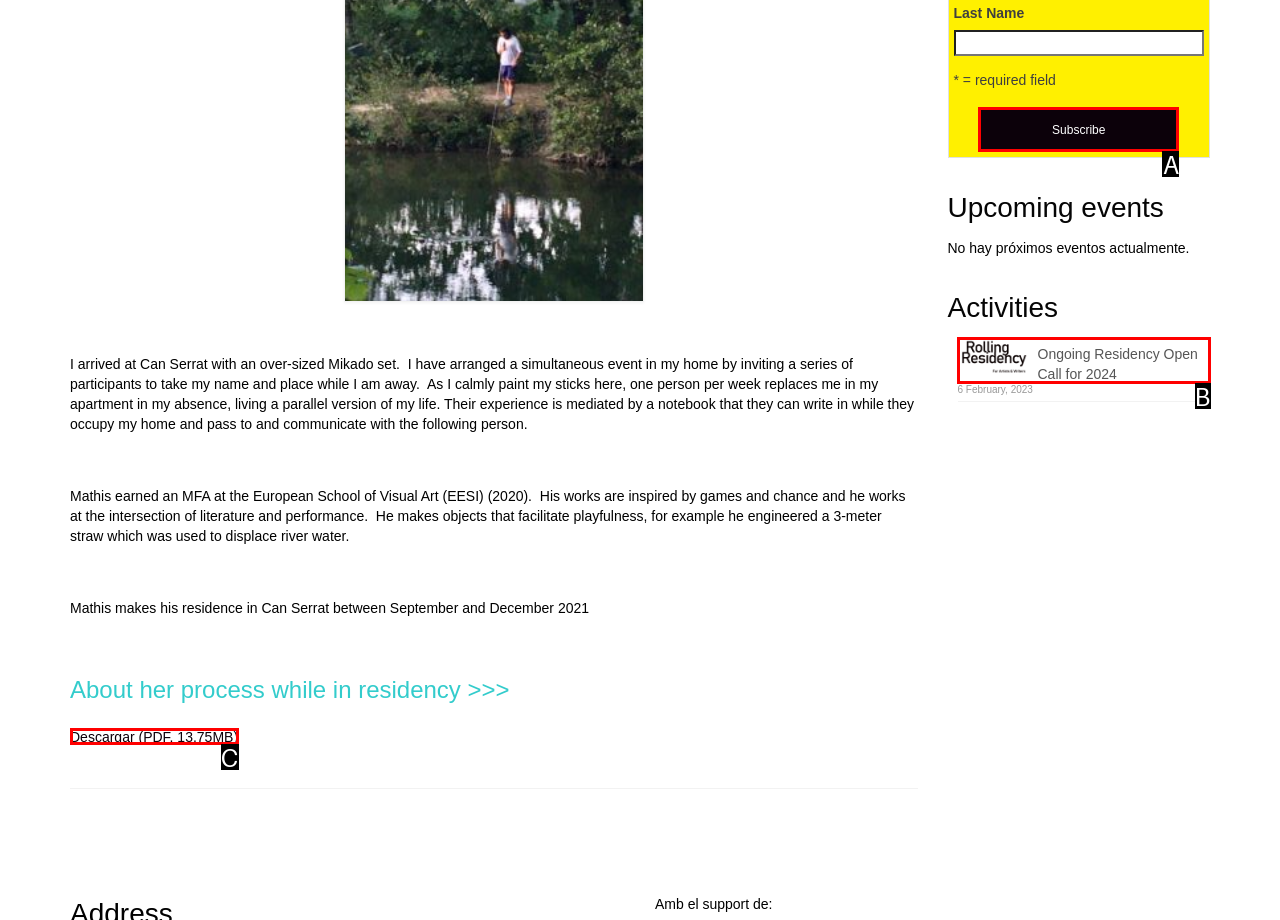Identify the option that corresponds to the description: name="mc_signup_submit" value="Subscribe" 
Provide the letter of the matching option from the available choices directly.

A